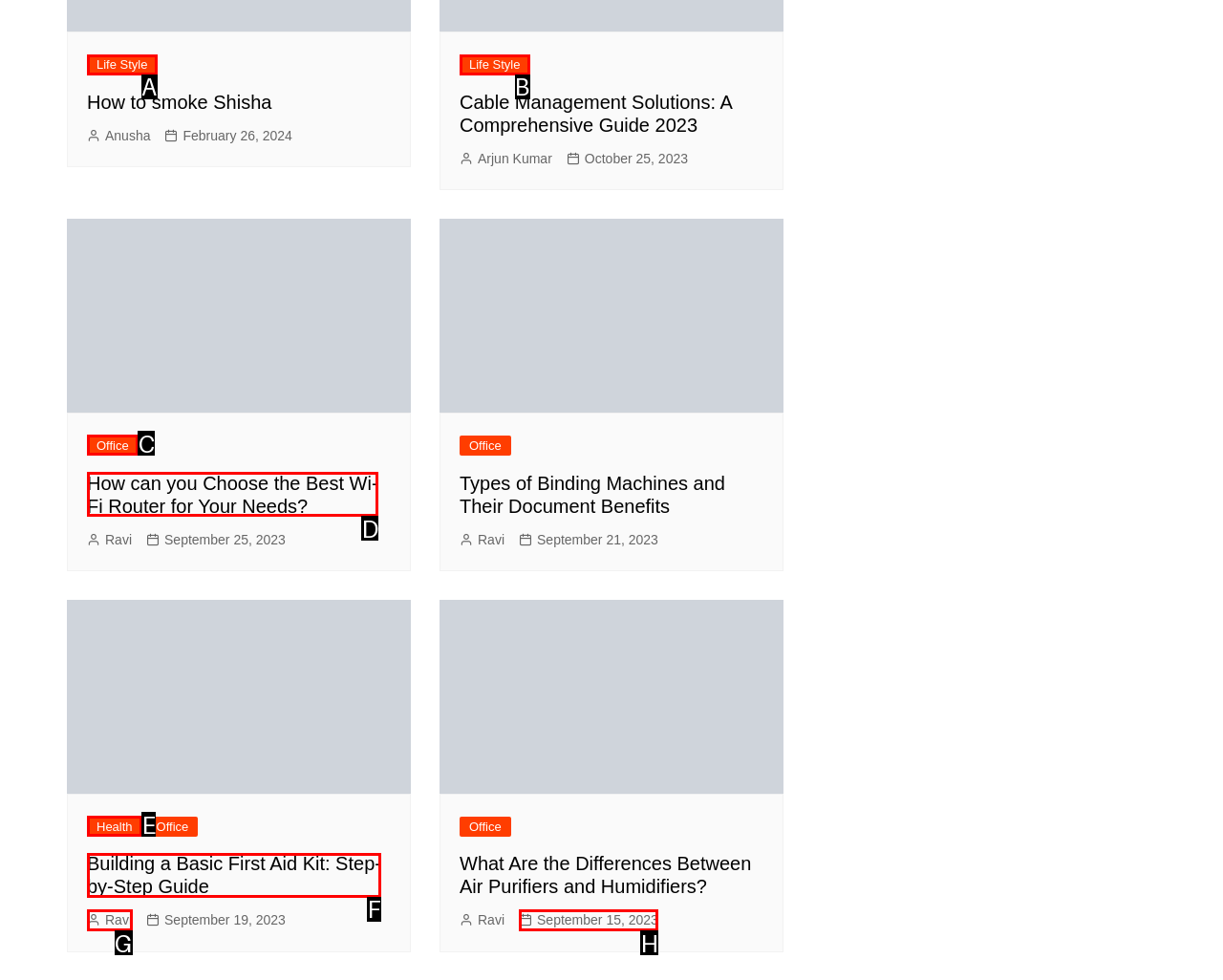Which HTML element among the options matches this description: Facebook? Answer with the letter representing your choice.

None